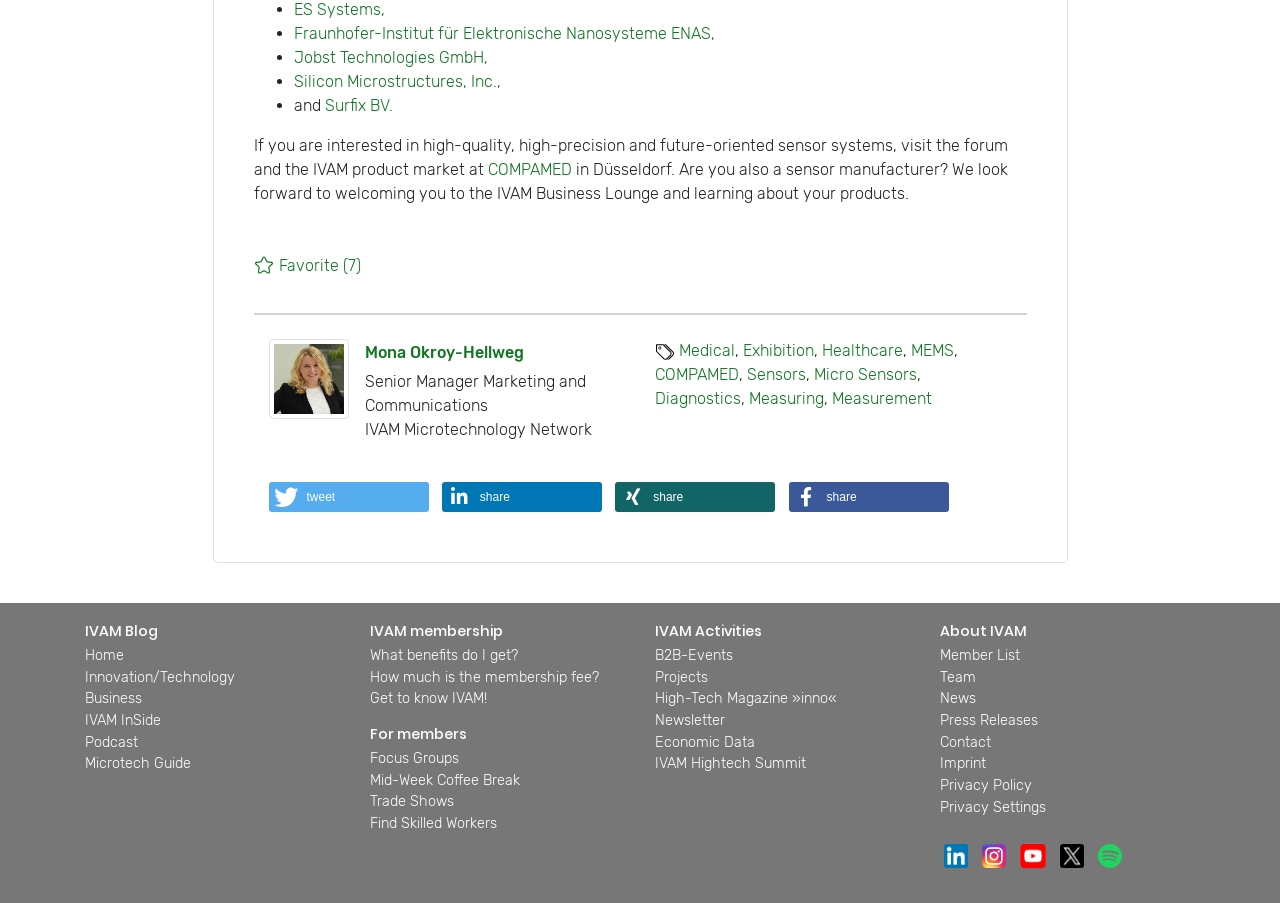Give a short answer to this question using one word or a phrase:
What is the name of the senior manager?

Mona Okroy-Hellweg